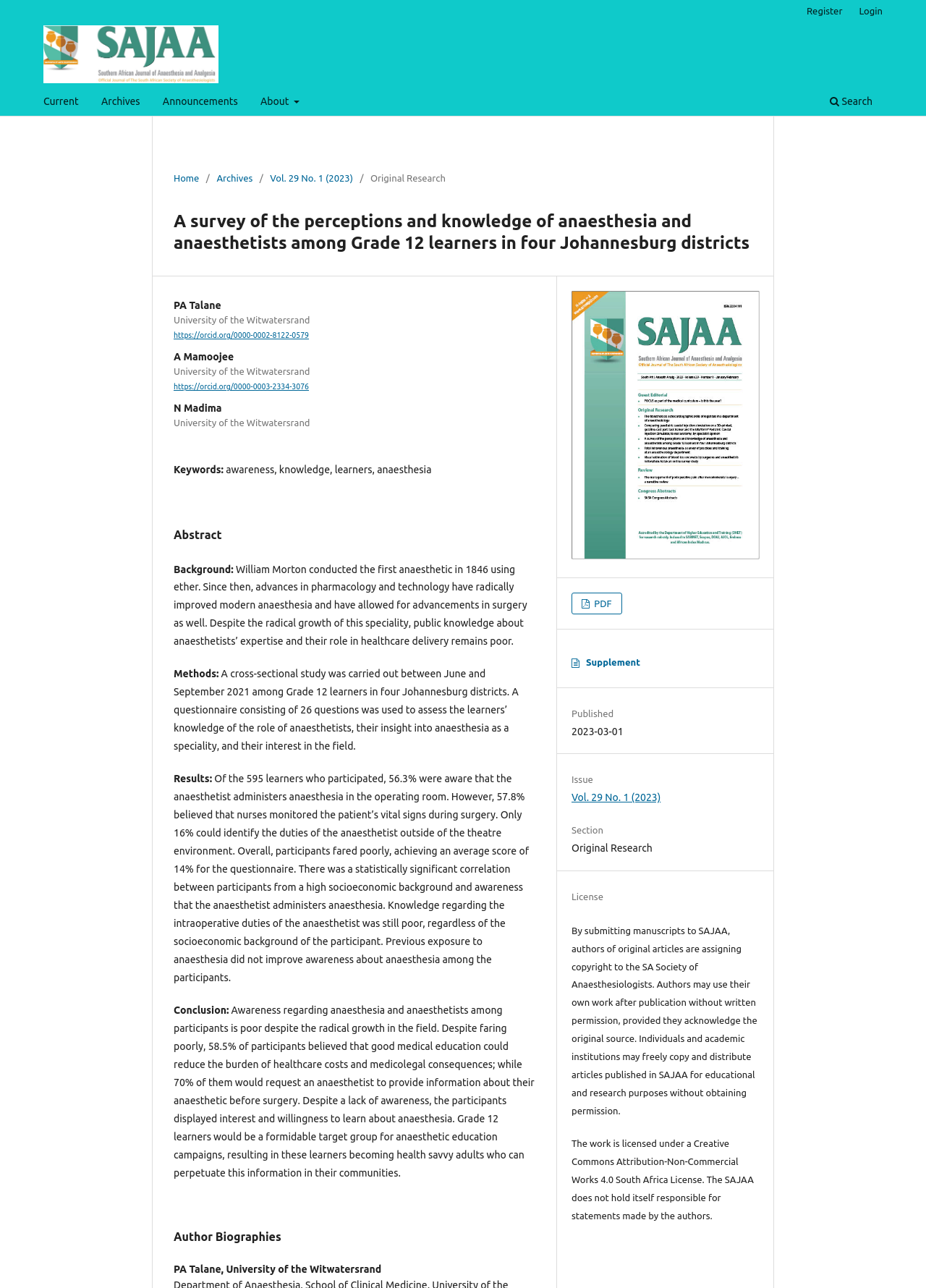Determine the coordinates of the bounding box that should be clicked to complete the instruction: "View the PDF of the article". The coordinates should be represented by four float numbers between 0 and 1: [left, top, right, bottom].

[0.617, 0.46, 0.671, 0.477]